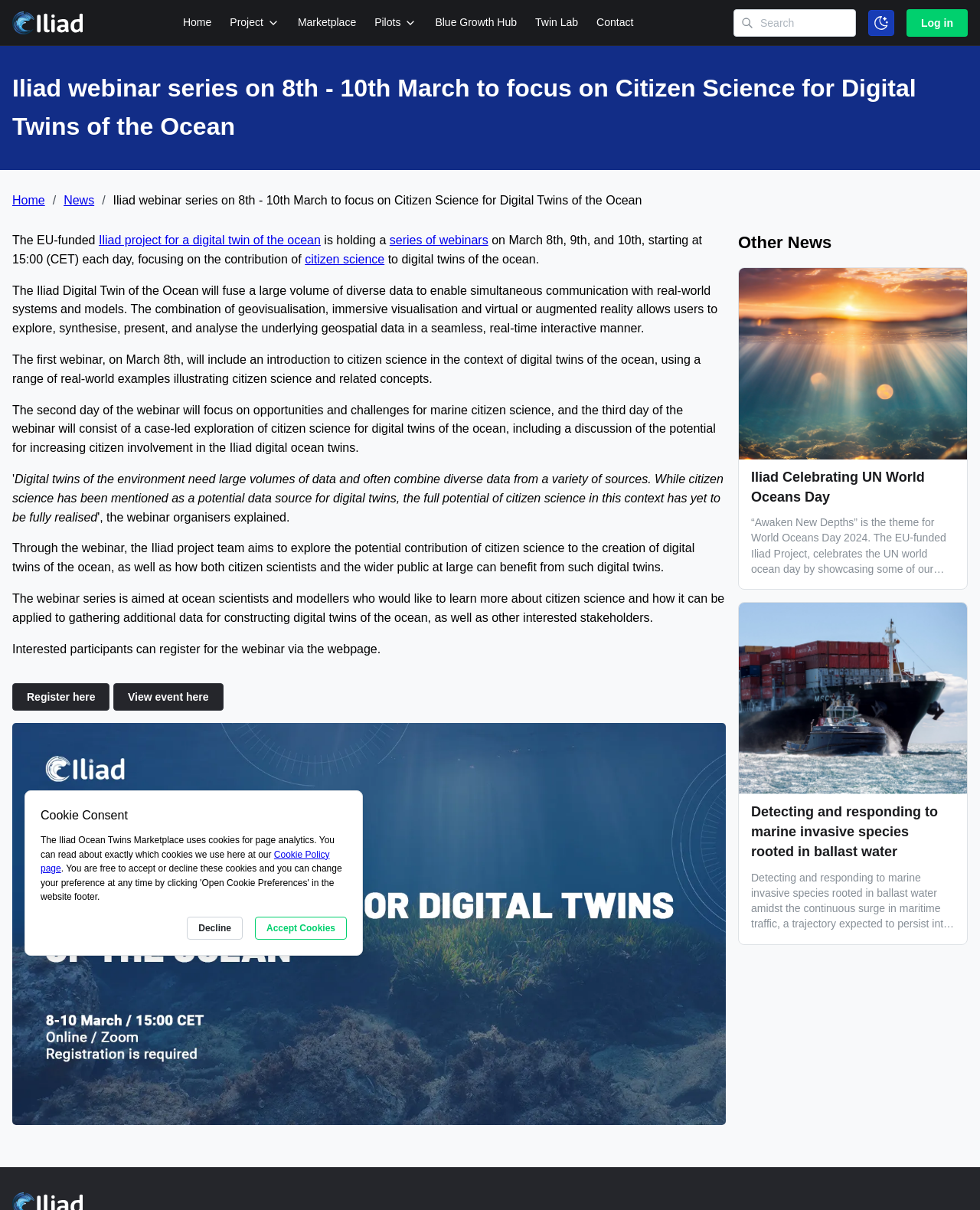What is the focus of the second day of the webinar?
Provide a one-word or short-phrase answer based on the image.

Opportunities and challenges for marine citizen science